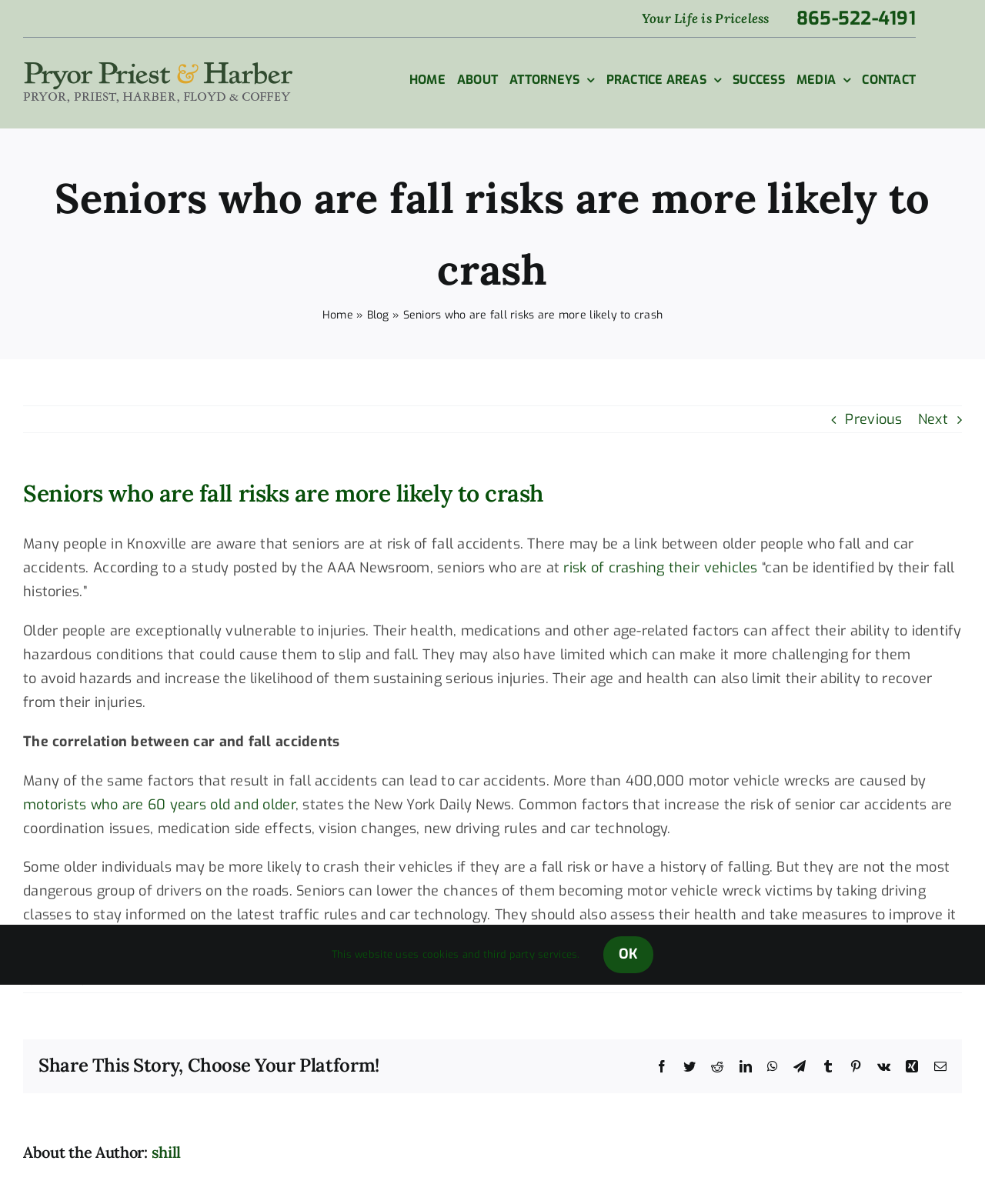Locate the bounding box of the UI element with the following description: "HOME".

[0.416, 0.032, 0.452, 0.079]